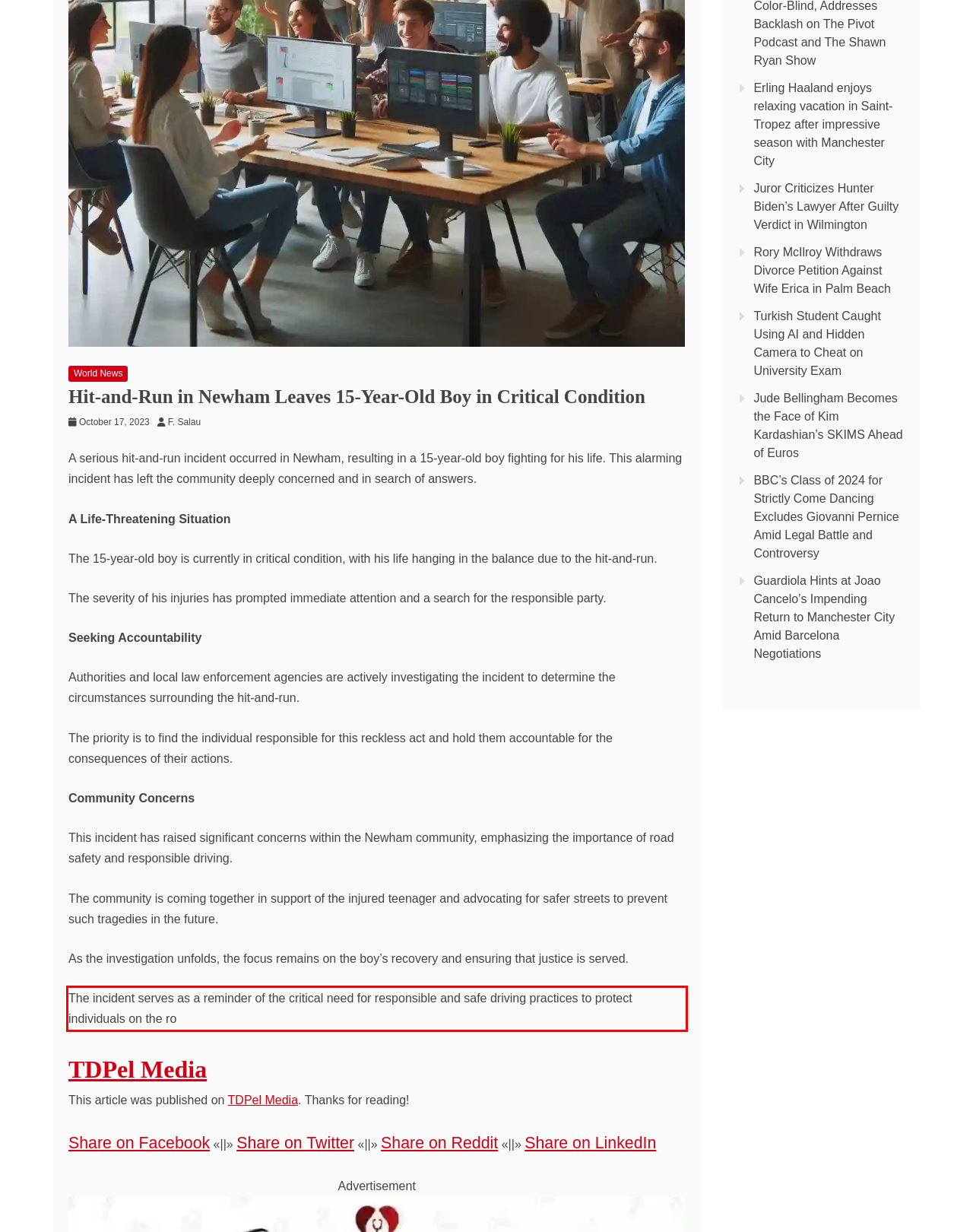Please look at the webpage screenshot and extract the text enclosed by the red bounding box.

The incident serves as a reminder of the critical need for responsible and safe driving practices to protect individuals on the ro